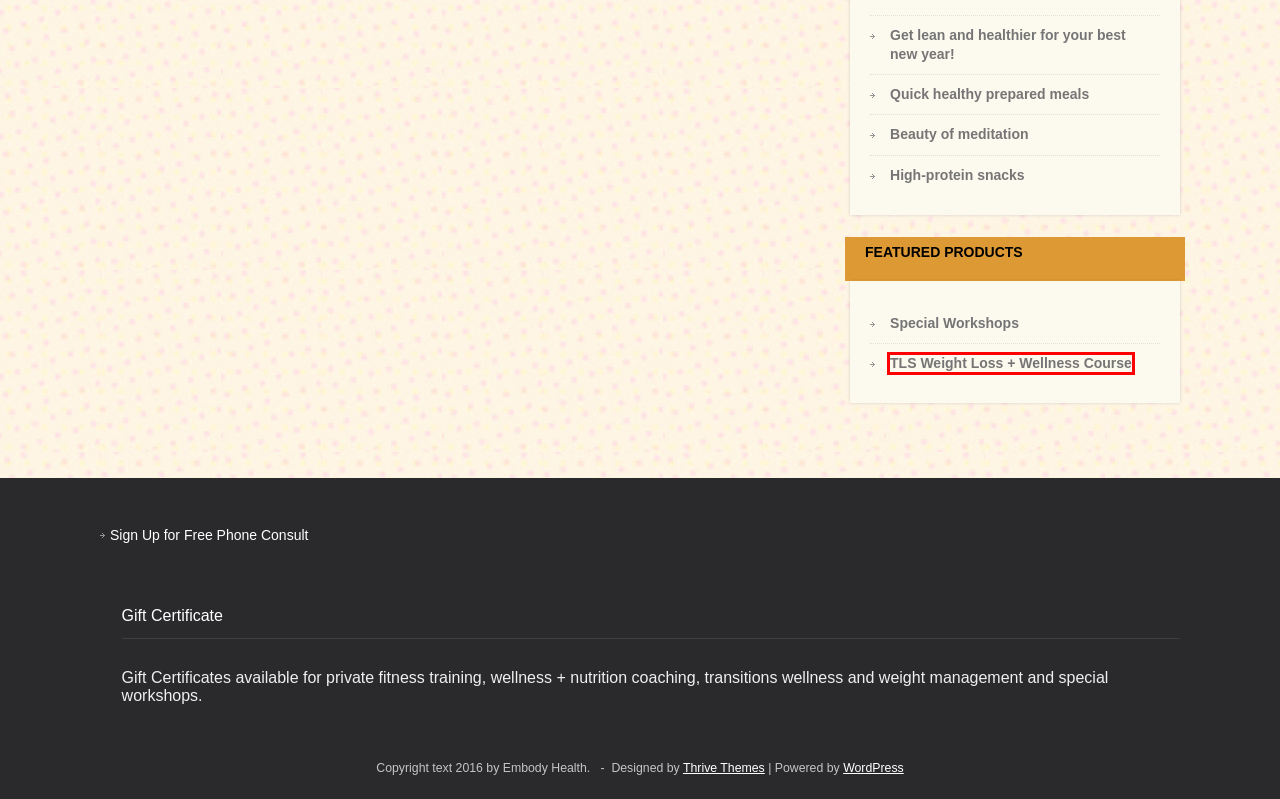Look at the screenshot of a webpage, where a red bounding box highlights an element. Select the best description that matches the new webpage after clicking the highlighted element. Here are the candidates:
A. Register + Gift Certificates – Embody Health
B. TLS Weight Loss + Wellness Course – Embody Health
C. POSTPONED: music.:breath workshop Tickets, Sun, Mar 22, 2020 at 3:00 PM | Eventbrite
D. Beverly Hills Personal Trainer - Embody Health: Fitness, Wellness and Nutrition
E. Special Workshops – Embody Health
F. Giving Back to Communities – Embody Health
G. Programs – Embody Health
H. Thrive Themes - Conversion Focused WordPress Themes

B